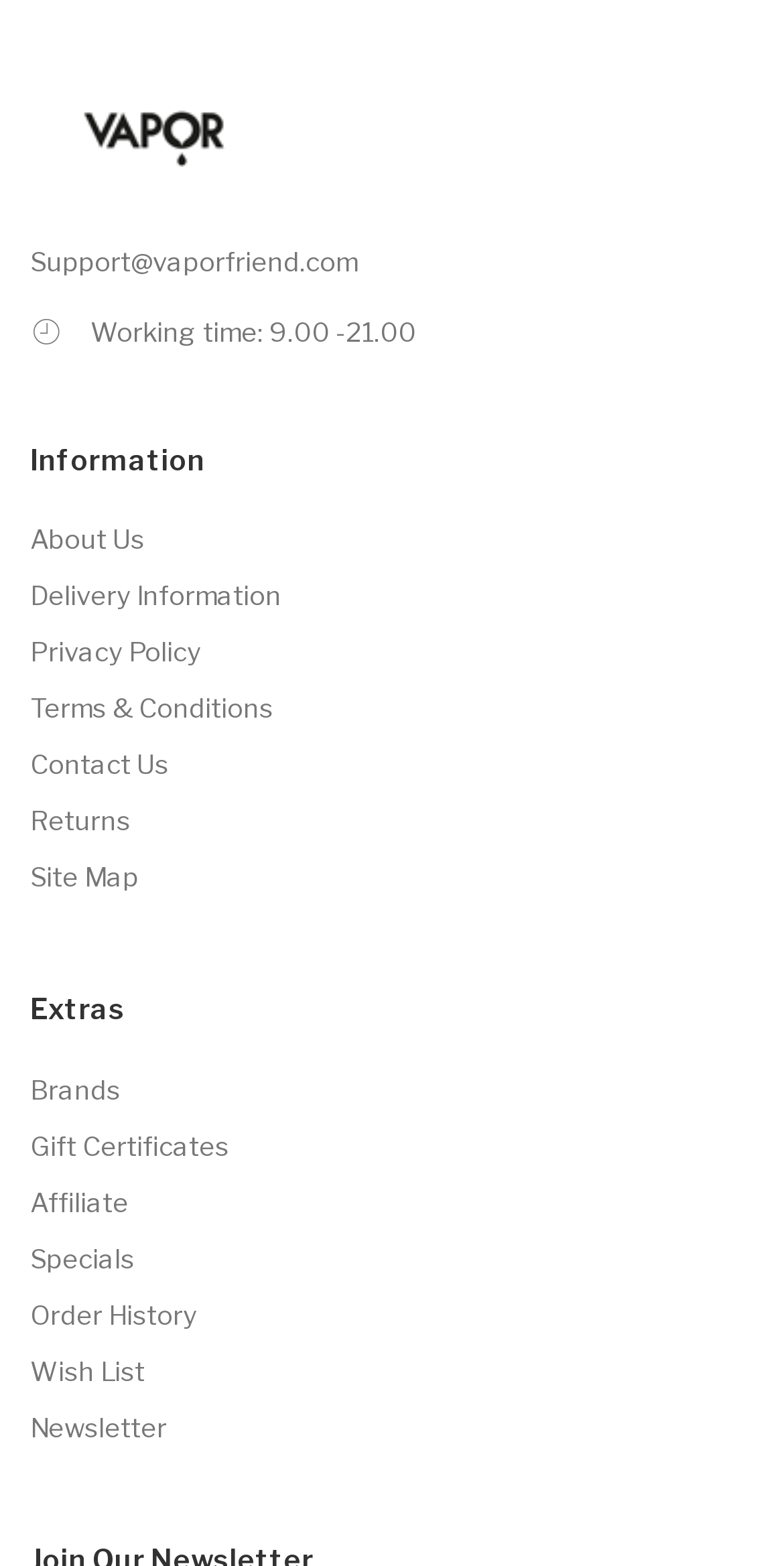Please locate the bounding box coordinates of the region I need to click to follow this instruction: "Contact Support".

[0.038, 0.157, 0.456, 0.178]